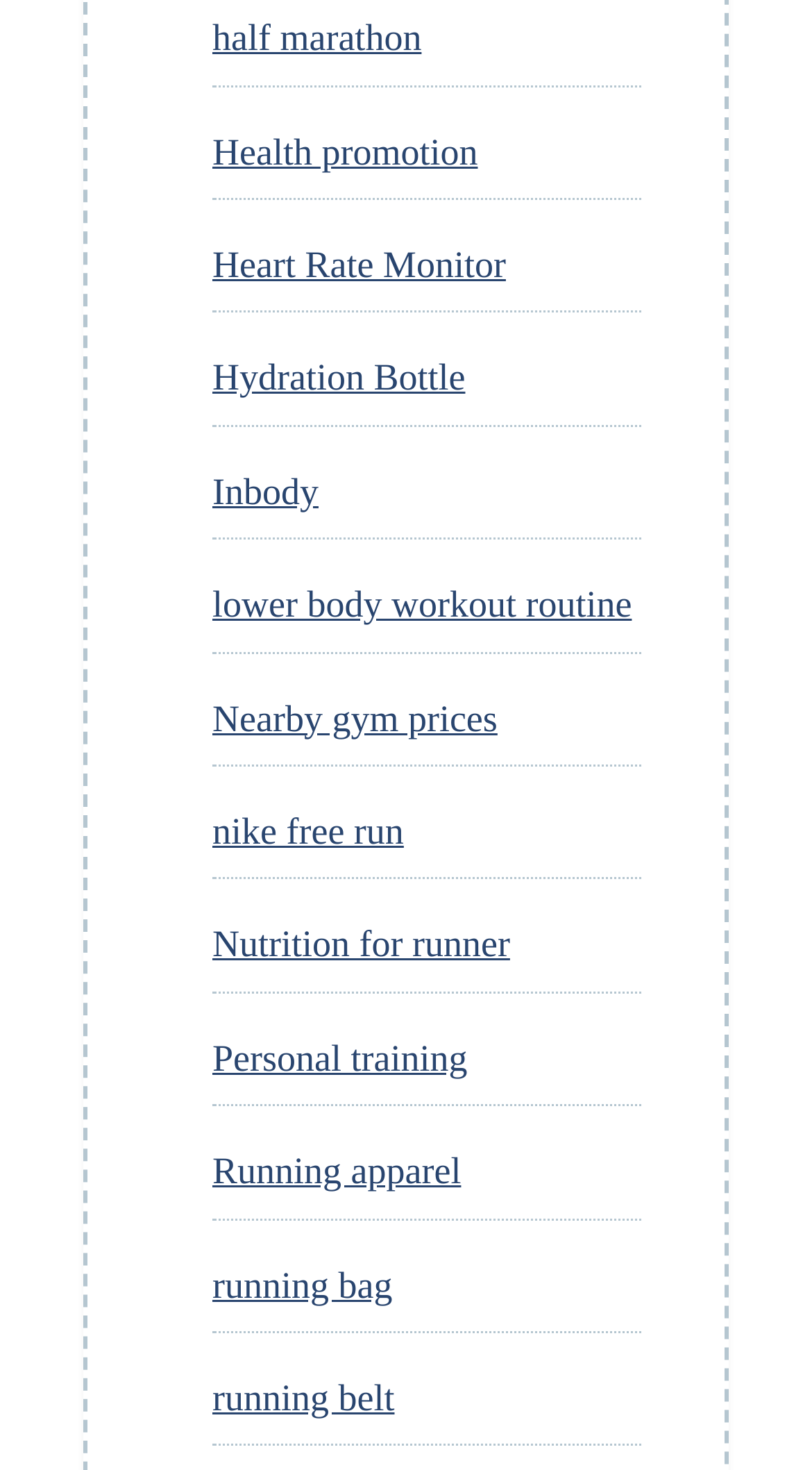Give the bounding box coordinates for this UI element: "Inbody". The coordinates should be four float numbers between 0 and 1, arranged as [left, top, right, bottom].

[0.262, 0.32, 0.392, 0.348]